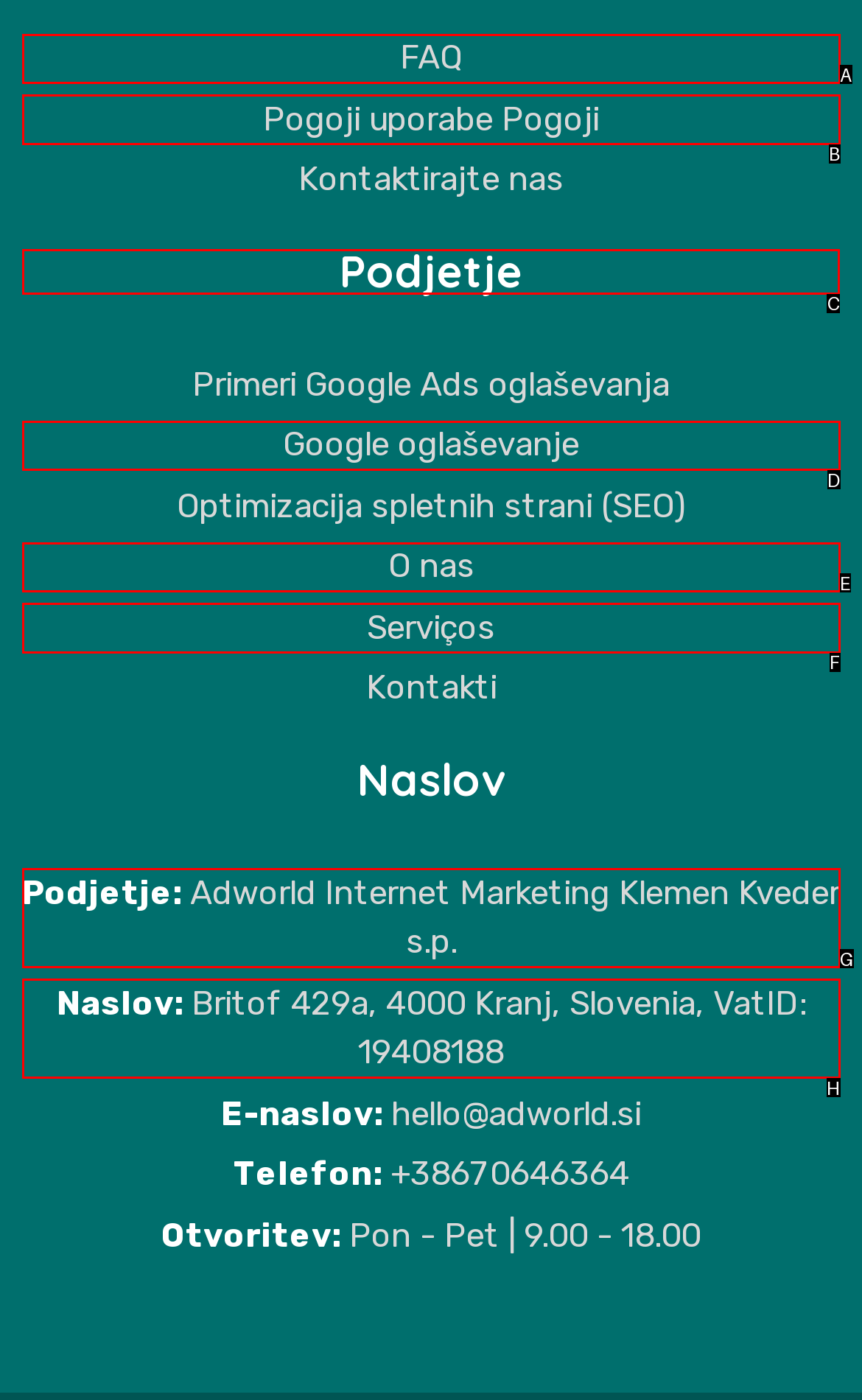To complete the instruction: Learn about company, which HTML element should be clicked?
Respond with the option's letter from the provided choices.

C